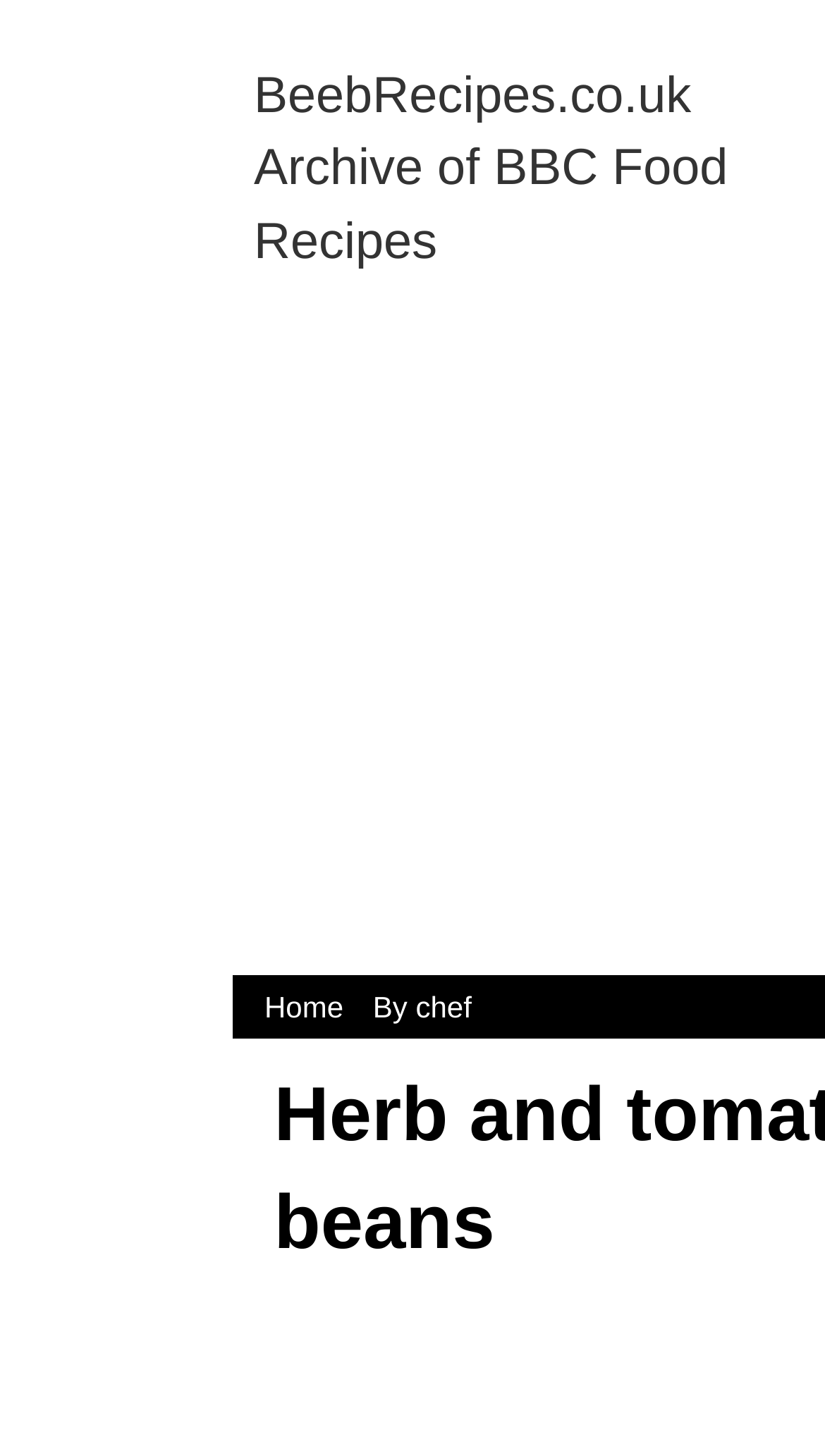Locate the heading on the webpage and return its text.

Herb and tomato couscous with green beans